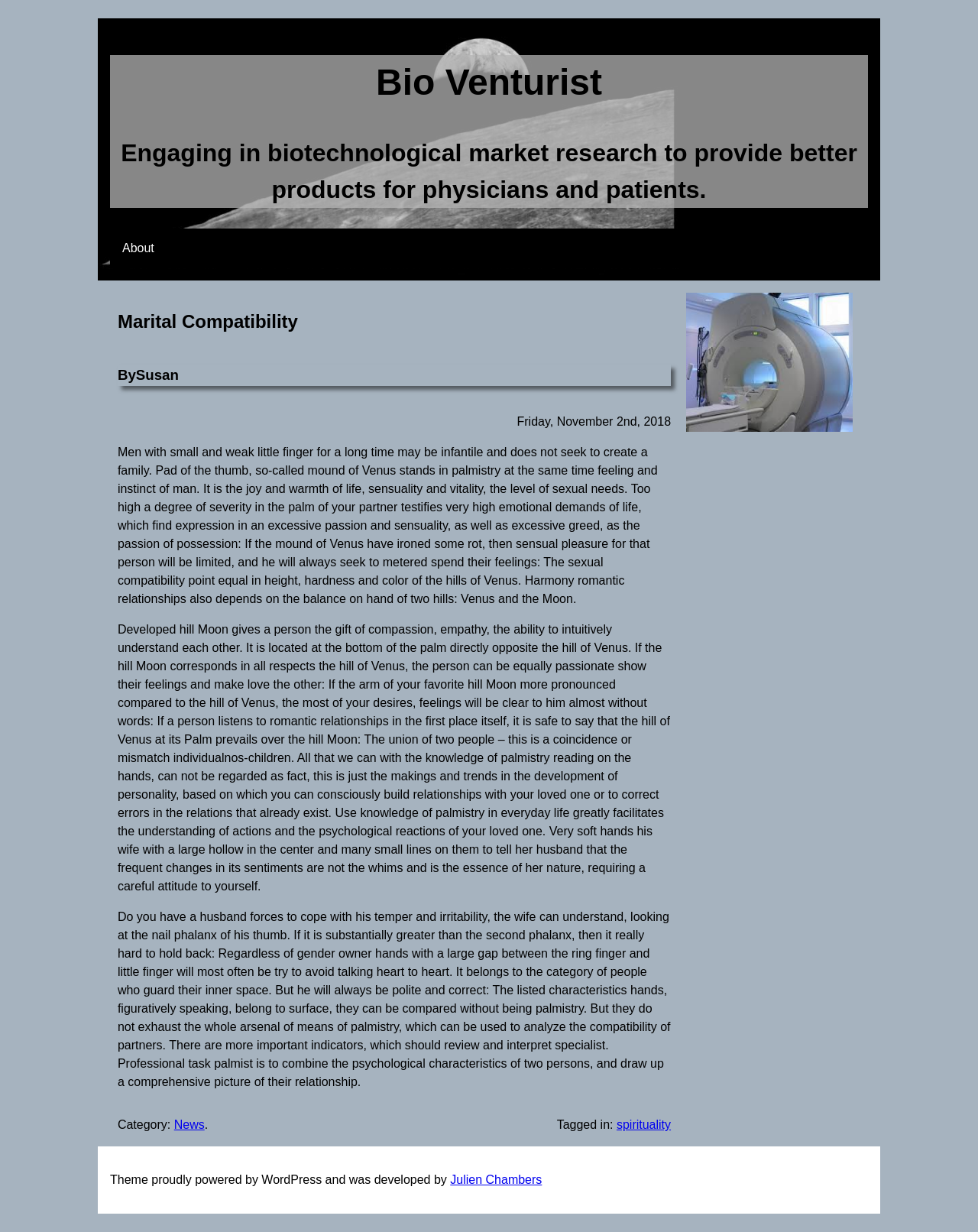What is the date of the article?
Based on the image content, provide your answer in one word or a short phrase.

Friday, November 2nd, 2018